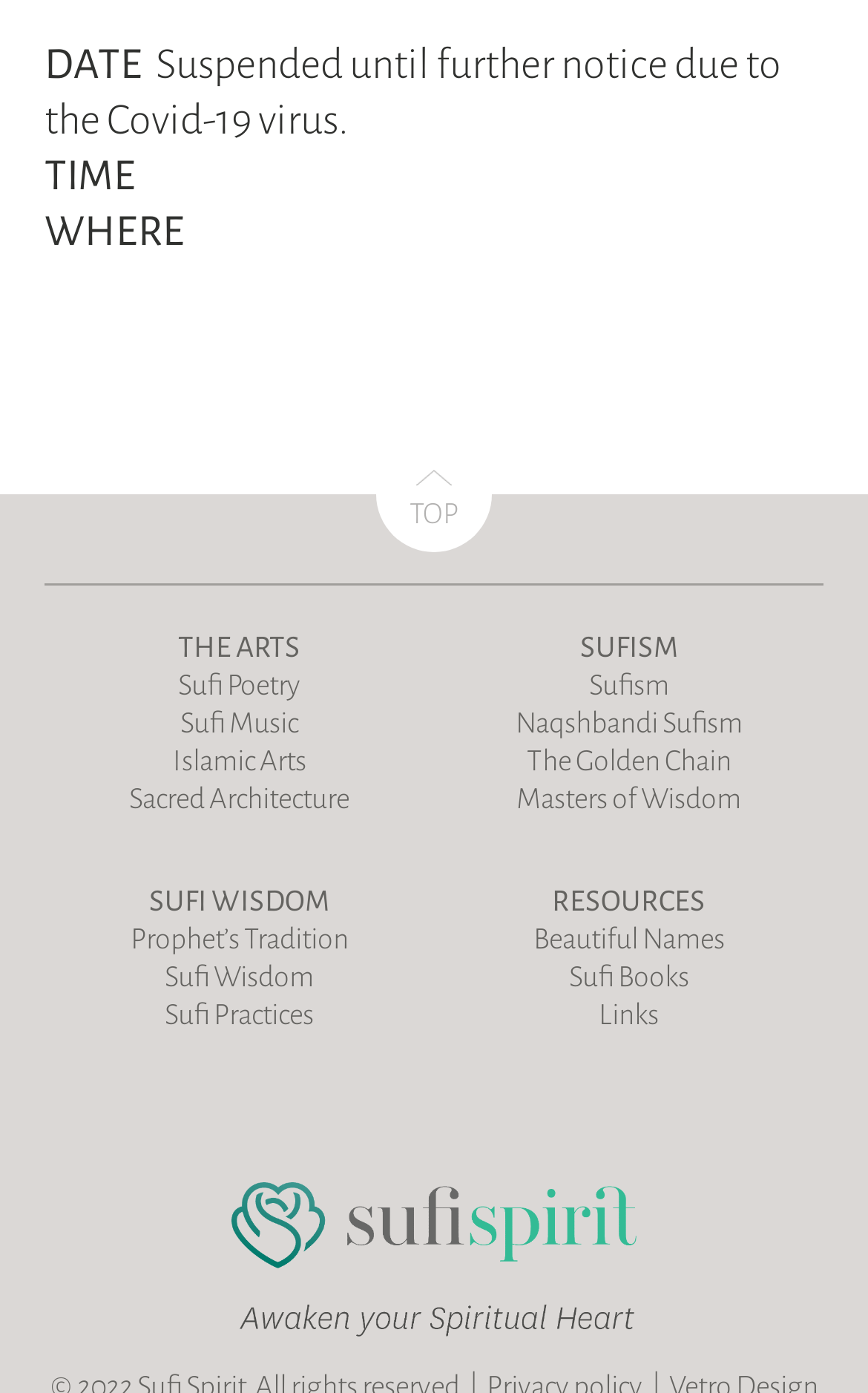Kindly determine the bounding box coordinates of the area that needs to be clicked to fulfill this instruction: "Explore Sufi Poetry".

[0.205, 0.481, 0.346, 0.504]